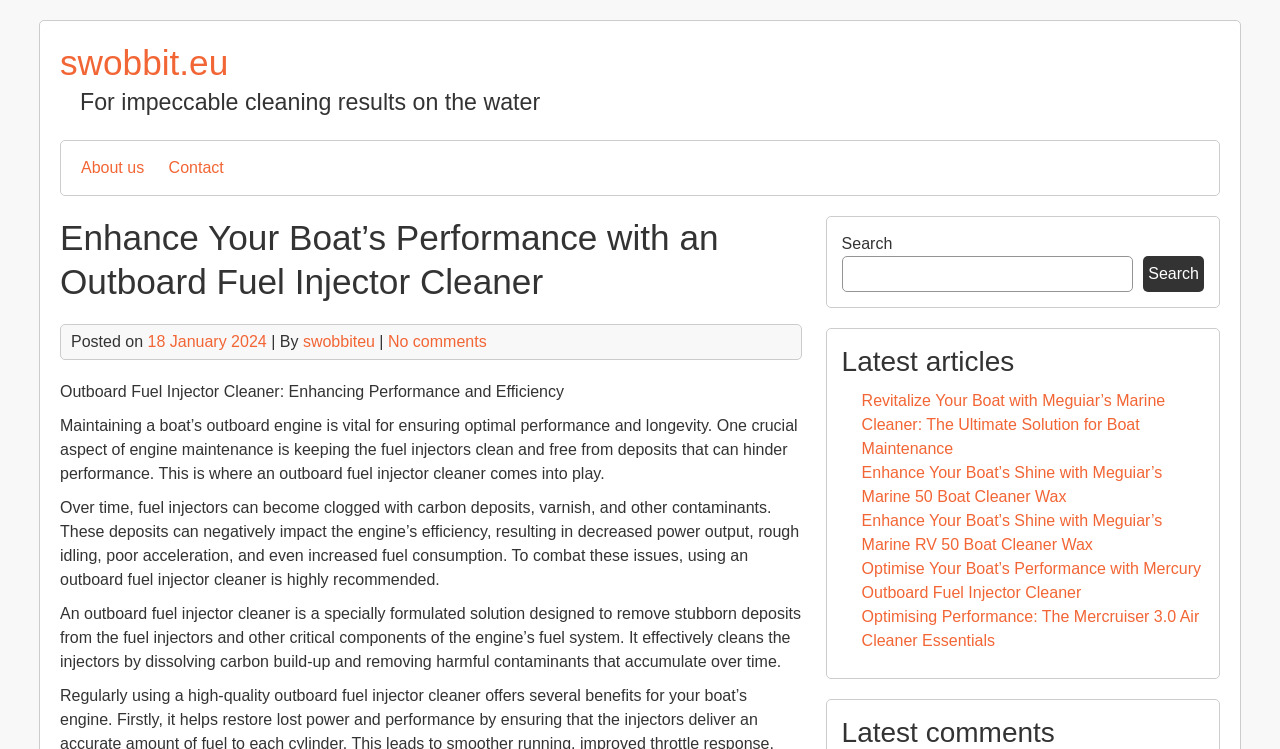Specify the bounding box coordinates of the area to click in order to execute this command: 'View the 'Latest articles''. The coordinates should consist of four float numbers ranging from 0 to 1, and should be formatted as [left, top, right, bottom].

[0.658, 0.459, 0.941, 0.506]